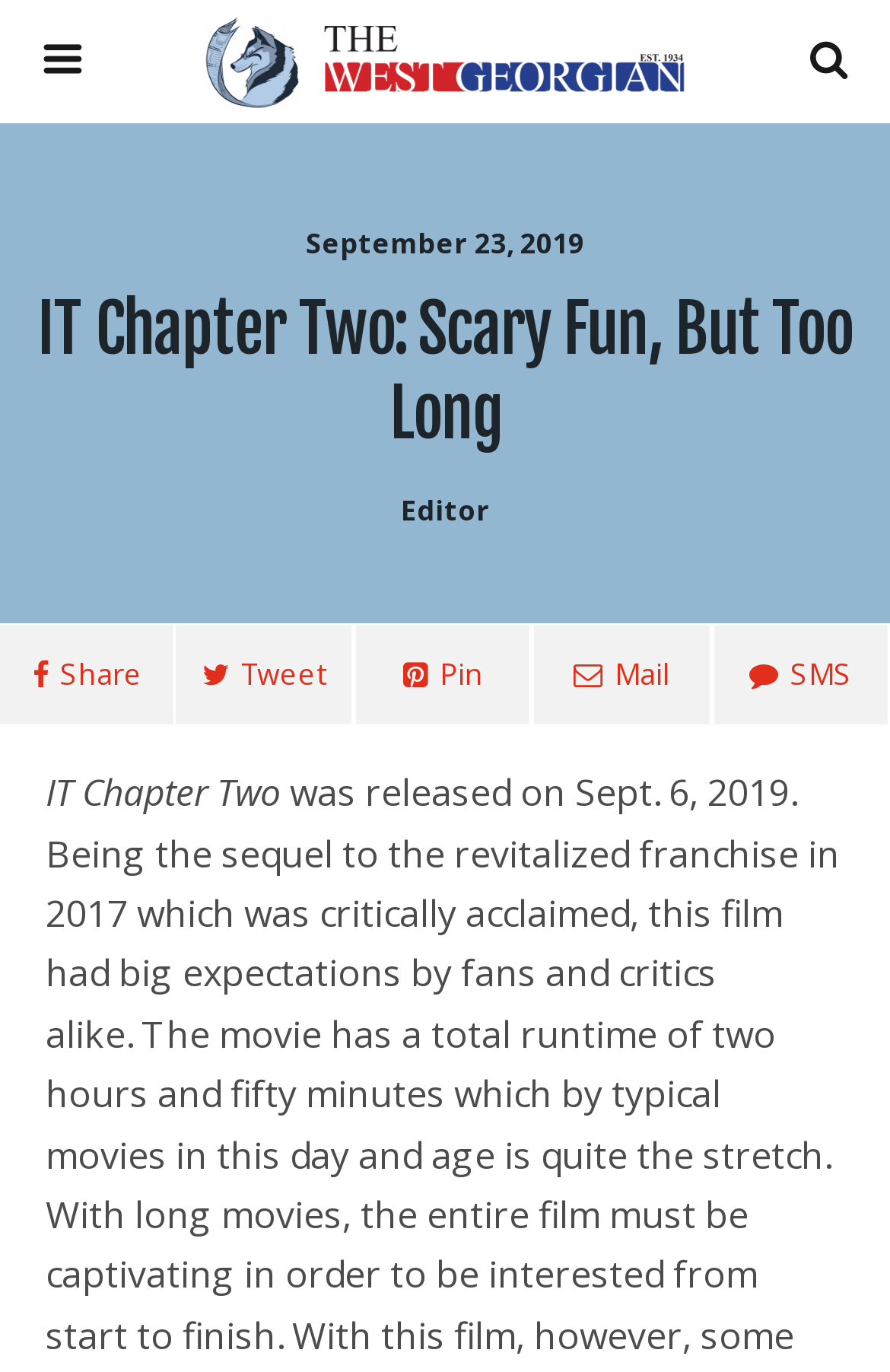Please provide a comprehensive answer to the question based on the screenshot: What is the genre of the film IT Chapter Two?

Although the webpage provides a review of the film IT Chapter Two, it does not explicitly mention the genre of the film. However, based on the title and the context, it can be inferred that the film is a horror movie, but this information is not directly provided on the webpage.